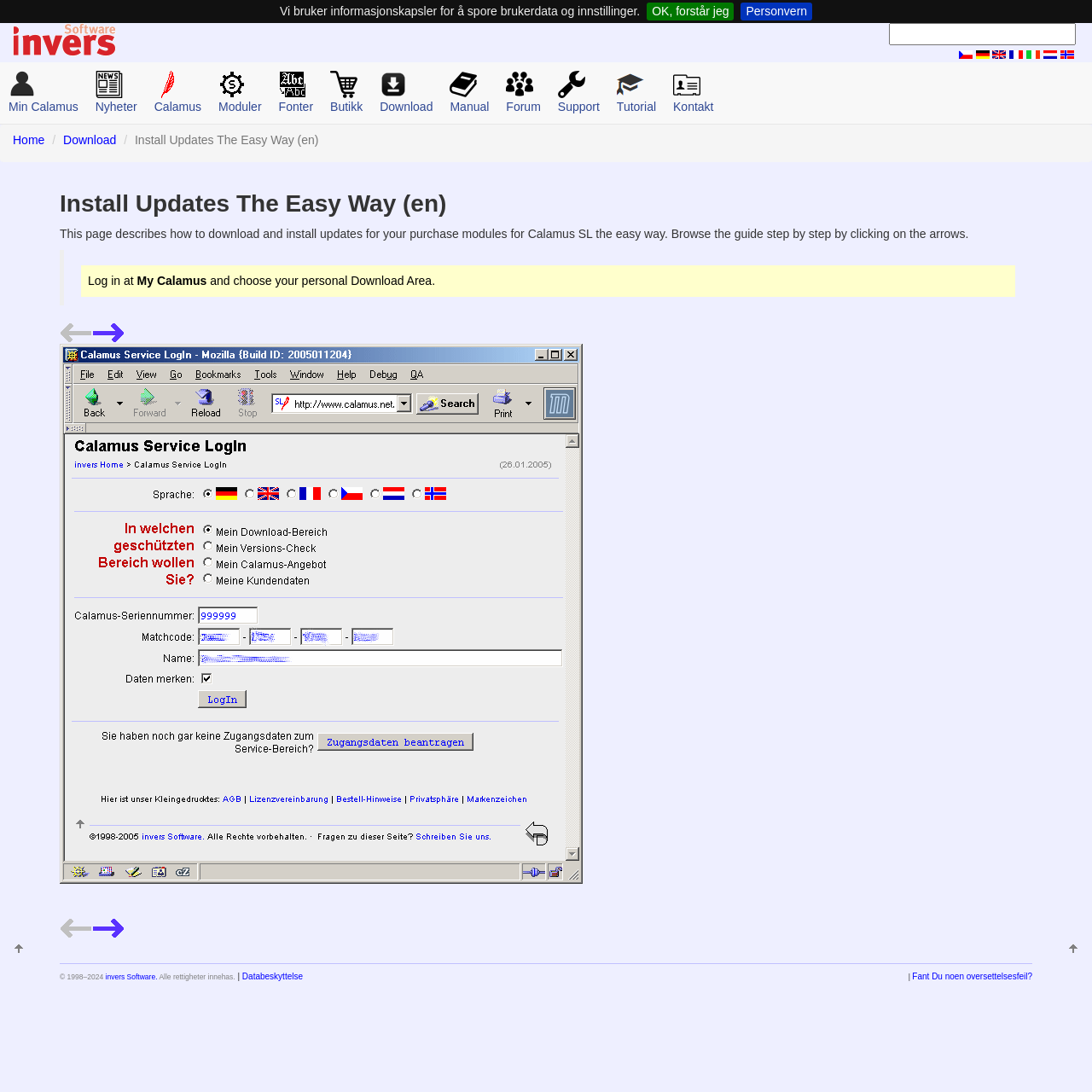Identify the bounding box coordinates of the clickable region to carry out the given instruction: "Click the OK button".

[0.592, 0.002, 0.672, 0.019]